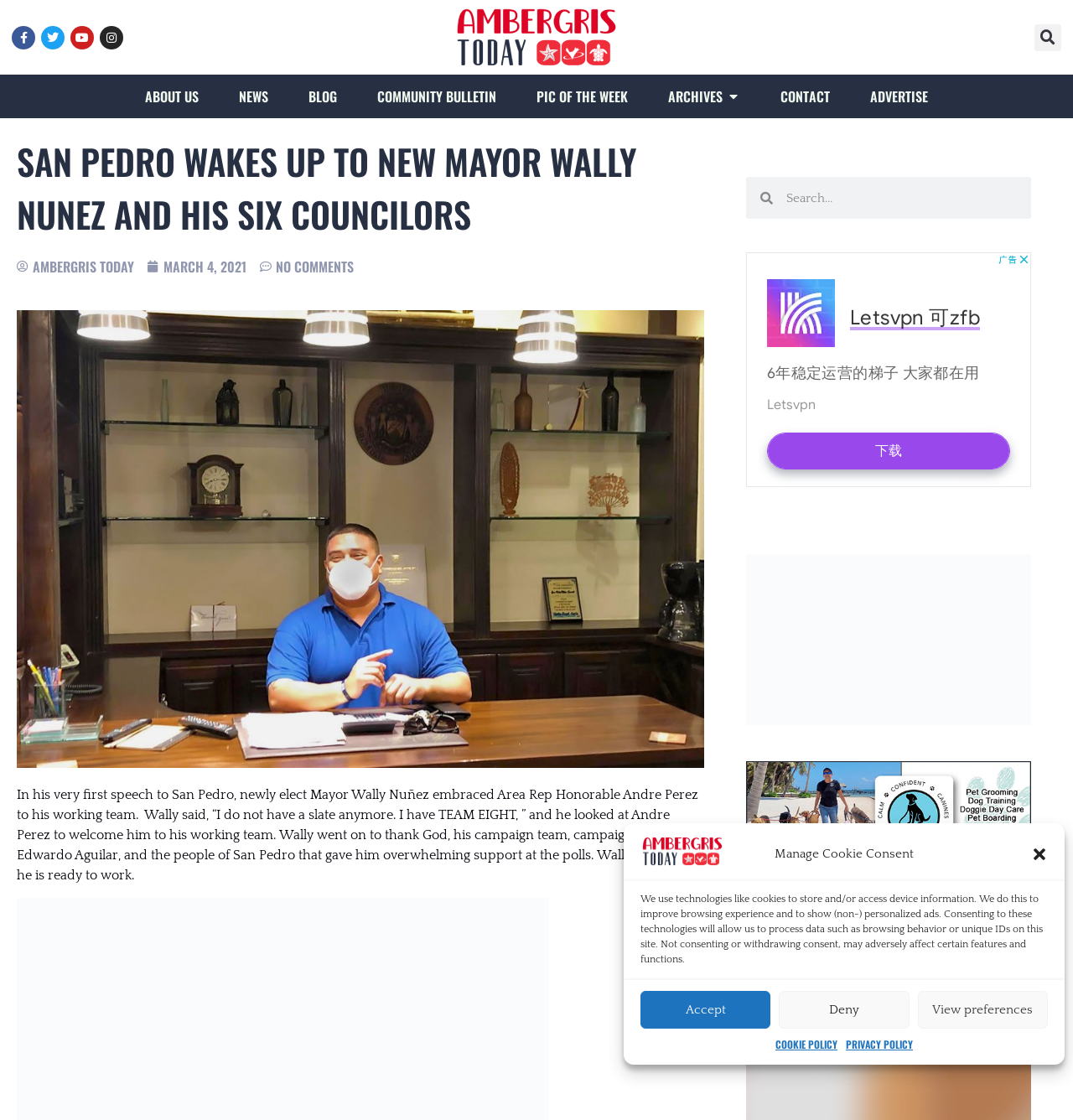What is the purpose of the search bar at the top right corner?
Using the image as a reference, give an elaborate response to the question.

The search bar is a common web element used to search for specific content within a website, and its presence at the top right corner of this webpage suggests that it serves the same purpose.